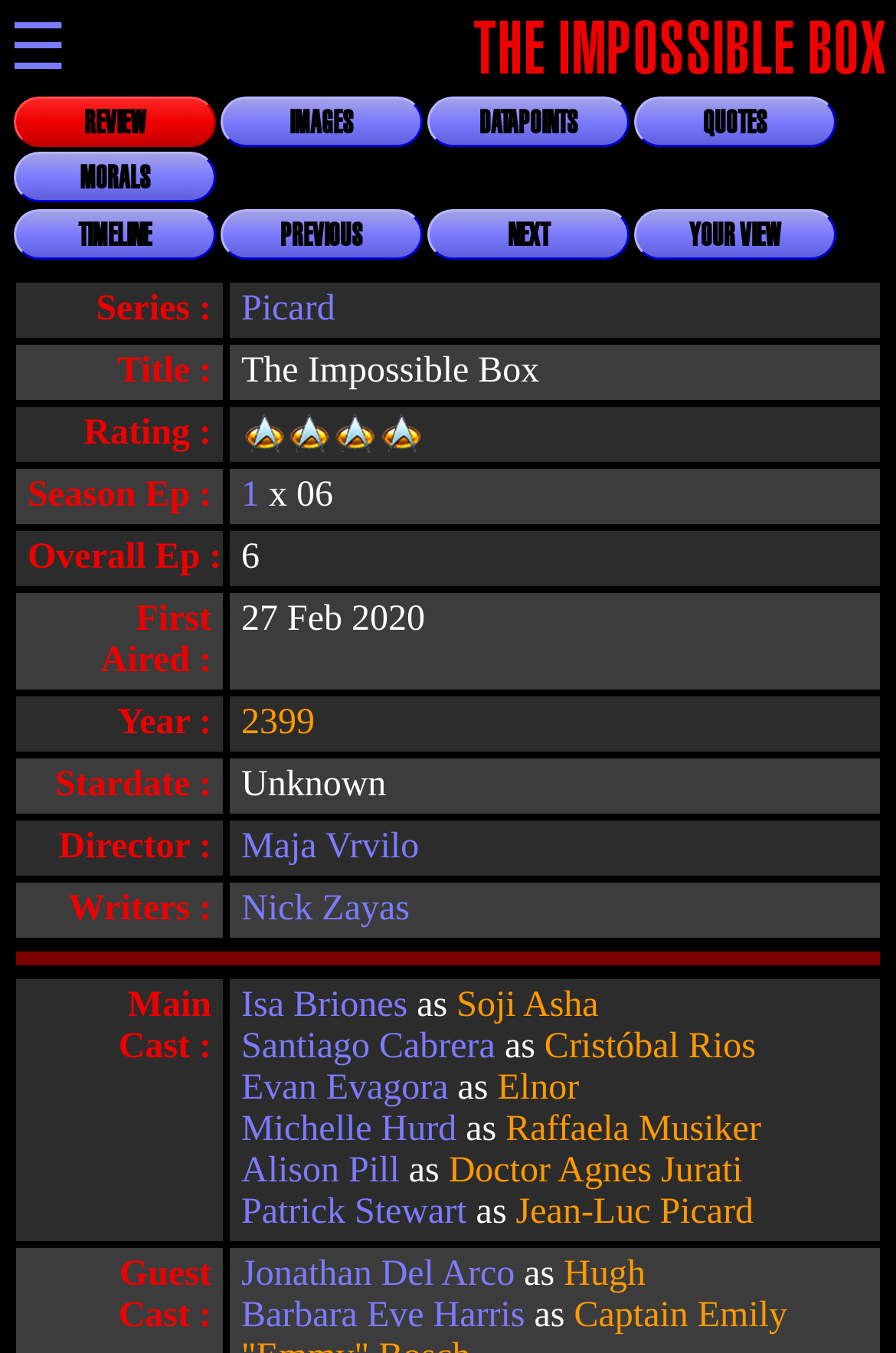Please mark the bounding box coordinates of the area that should be clicked to carry out the instruction: "Explore the 'MAIN CAST' section".

[0.269, 0.729, 0.455, 0.758]